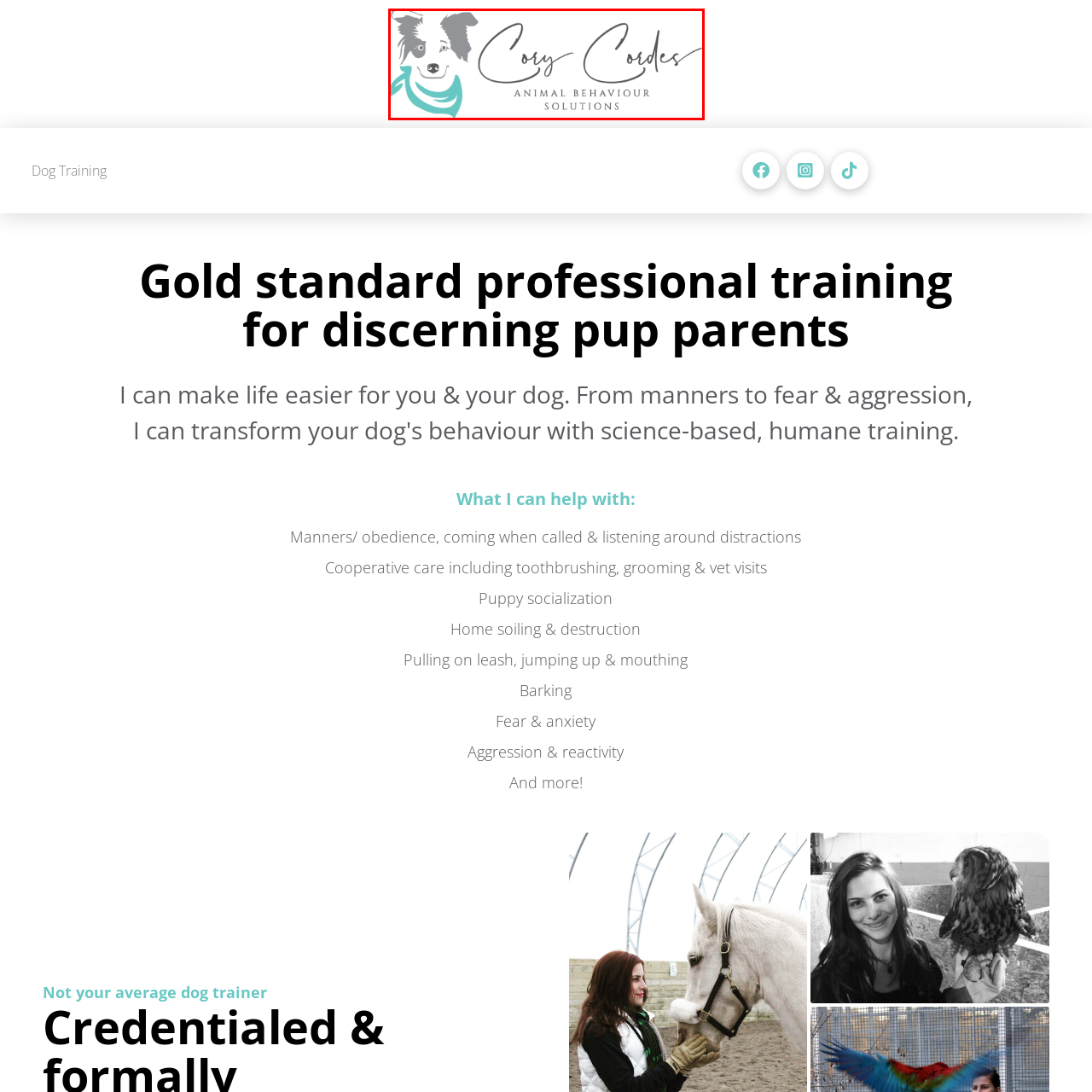View the element within the red boundary, What color is the scarf around the dog's neck? 
Deliver your response in one word or phrase.

Teal